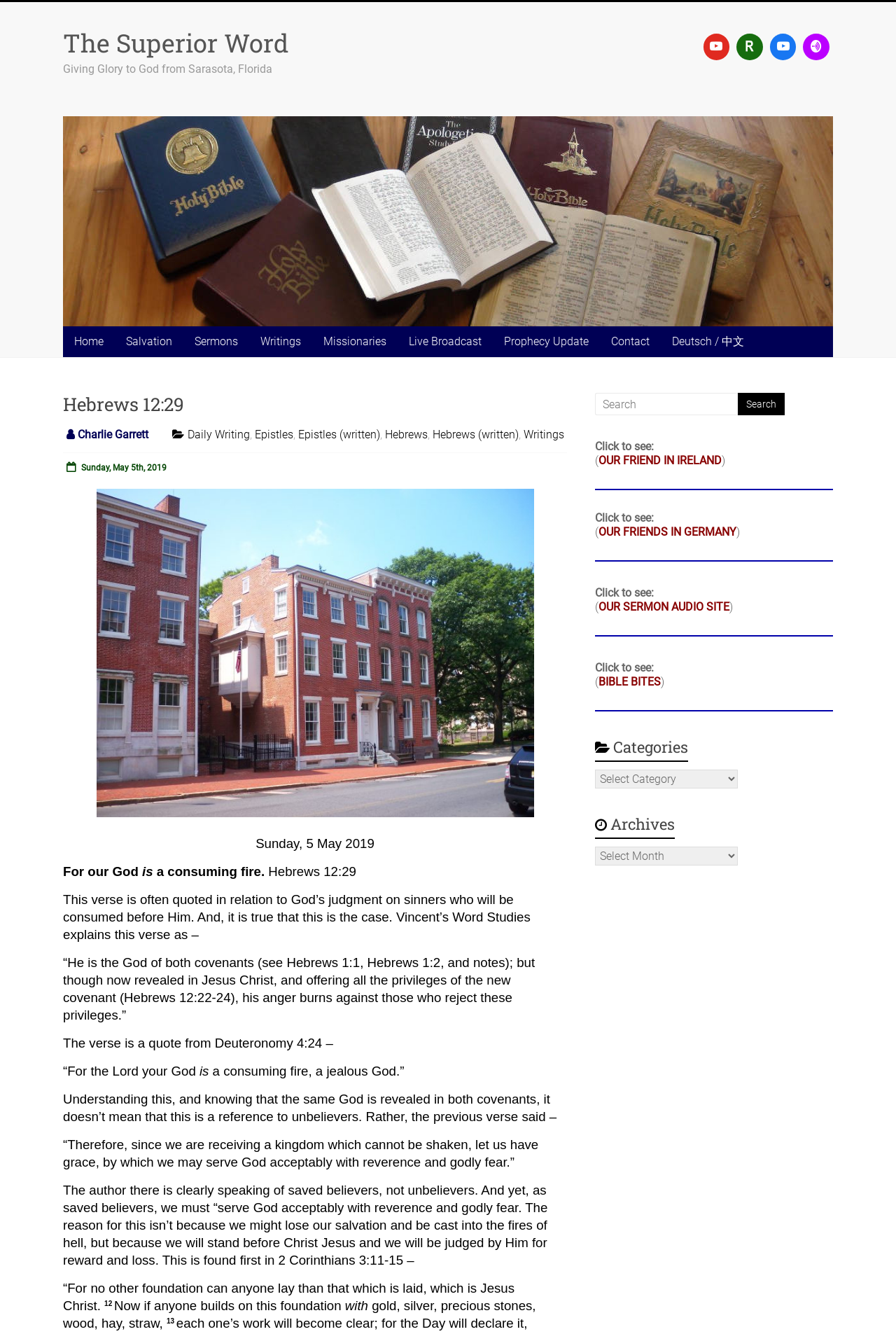Please find the bounding box coordinates for the clickable element needed to perform this instruction: "read about keynote 'What can museums learn about non-visitors from luxury fashion?'".

None